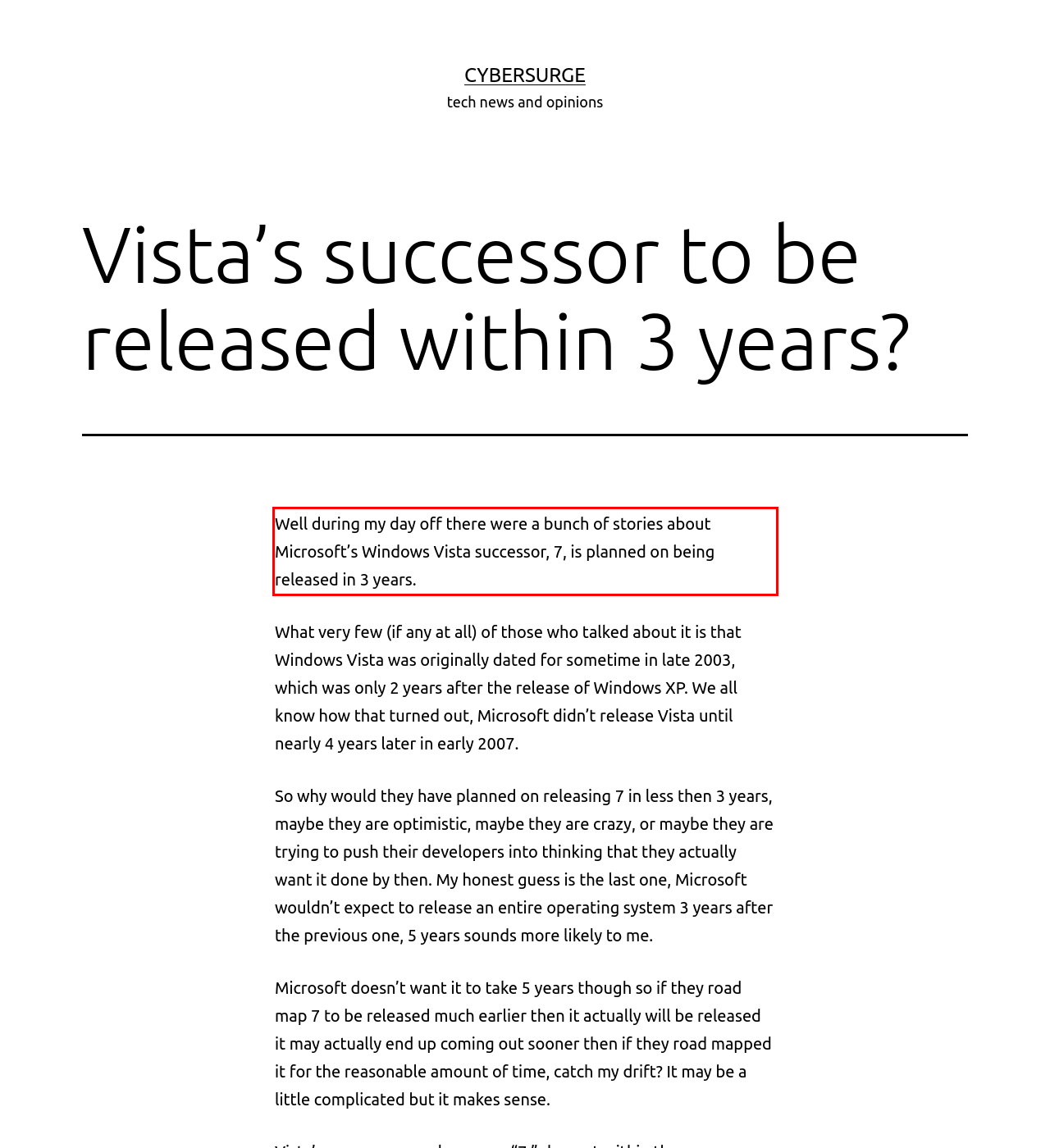Please analyze the provided webpage screenshot and perform OCR to extract the text content from the red rectangle bounding box.

Well during my day off there were a bunch of stories about Microsoft’s Windows Vista successor, 7, is planned on being released in 3 years.